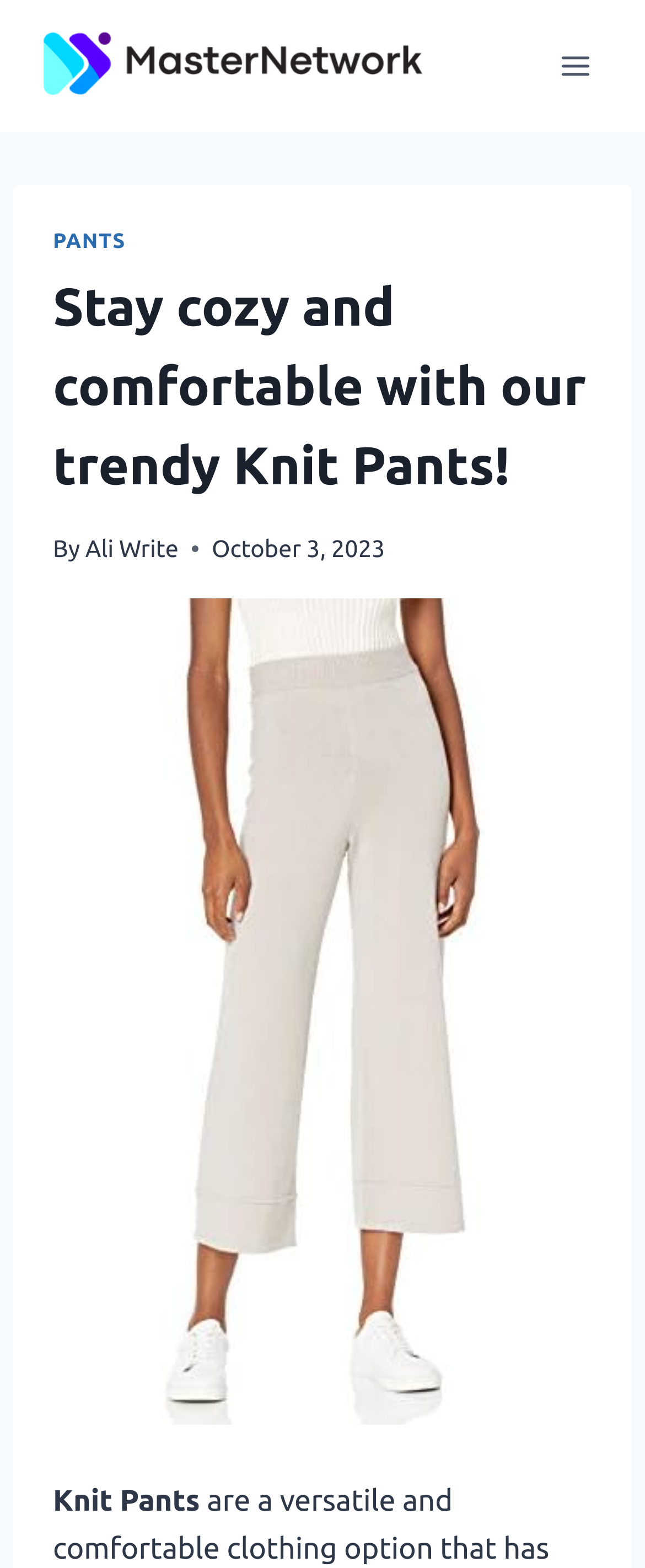Locate the primary headline on the webpage and provide its text.

Stay cozy and comfortable with our trendy Knit Pants!